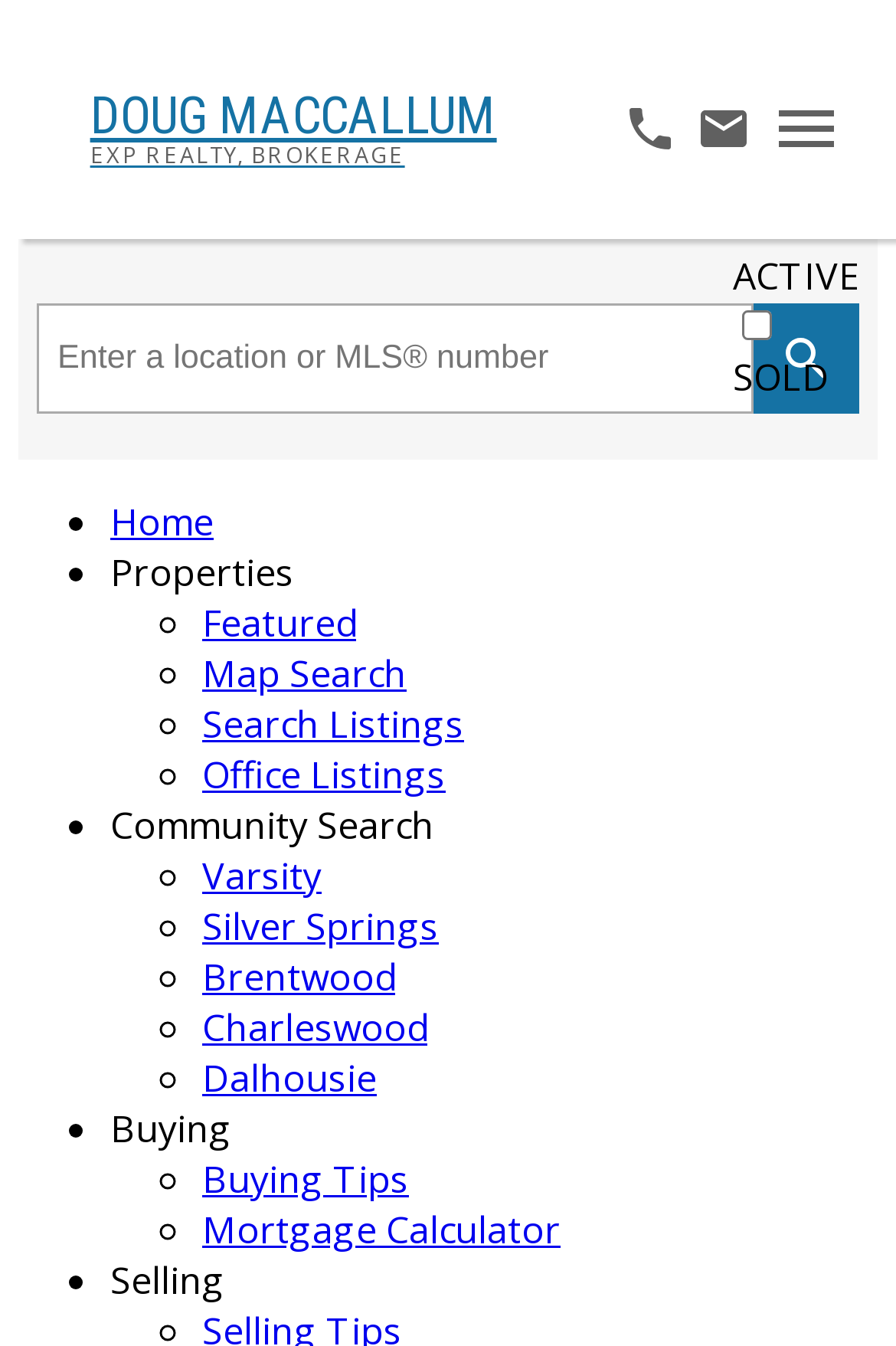How many images are on the top navigation bar?
Please ensure your answer is as detailed and informative as possible.

I counted the images on the top navigation bar and found three images. These images are likely used as icons or logos for the realtor's social media profiles or other online presence.